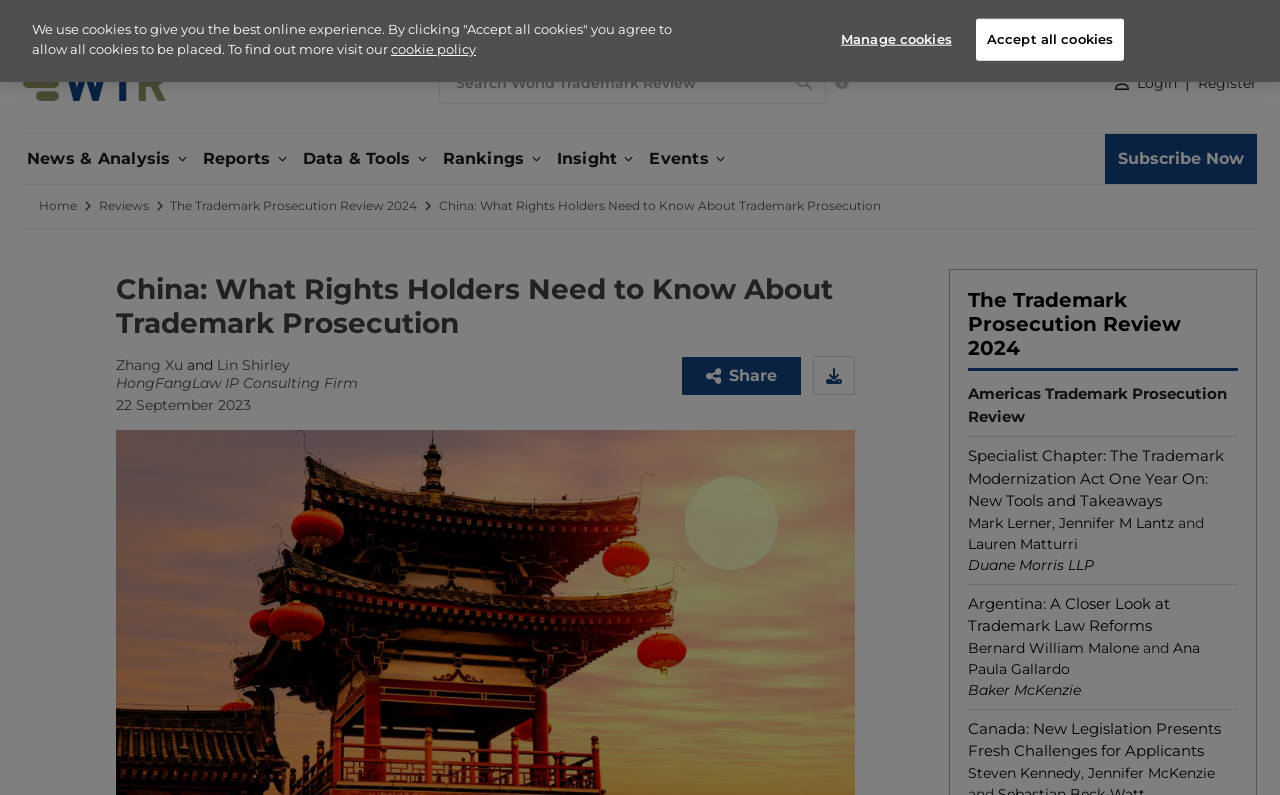Who are the authors of the article? Look at the image and give a one-word or short phrase answer.

Zhang Xu and Lin Shirley